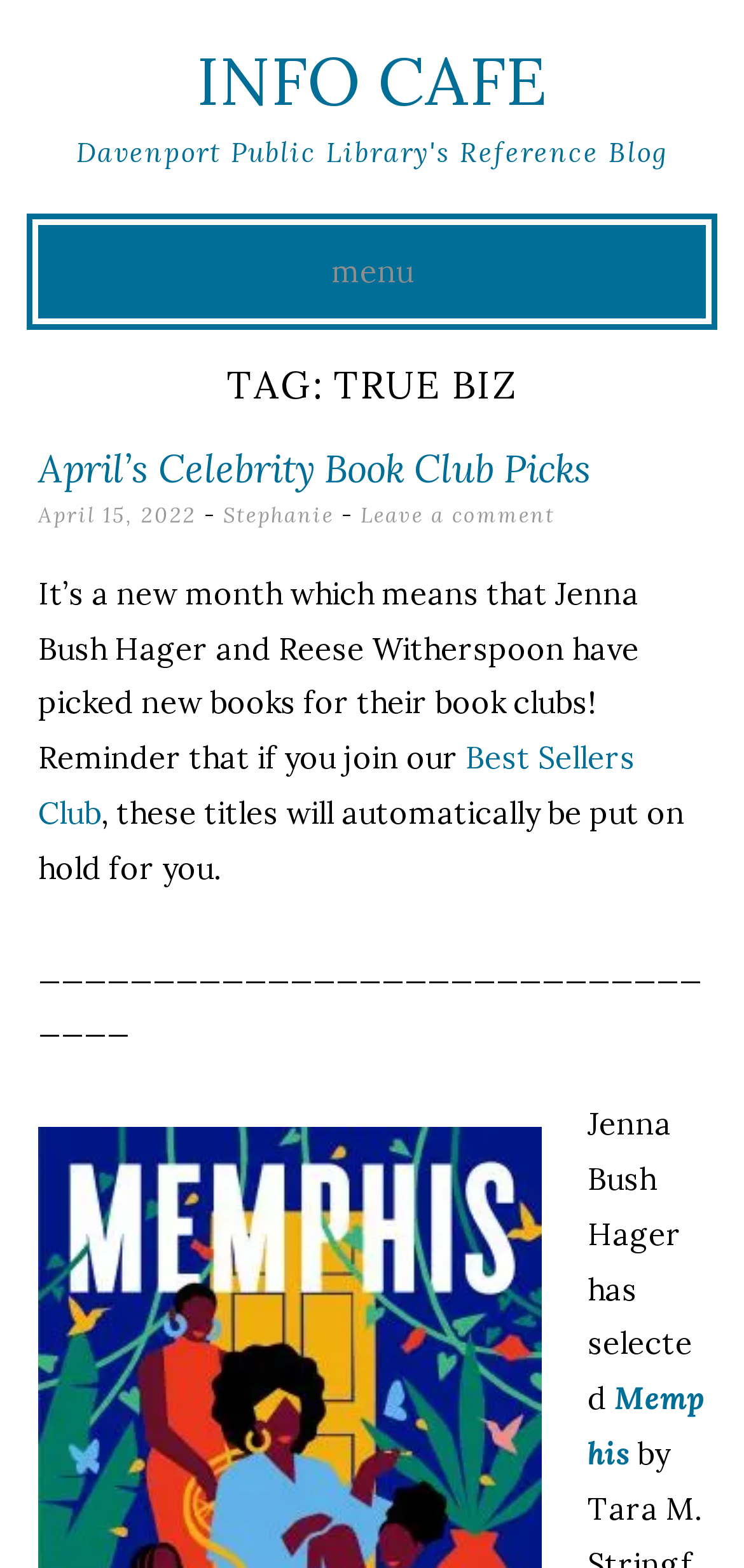Respond with a single word or phrase:
What is the name of Jenna Bush Hager's book club pick?

Memphis